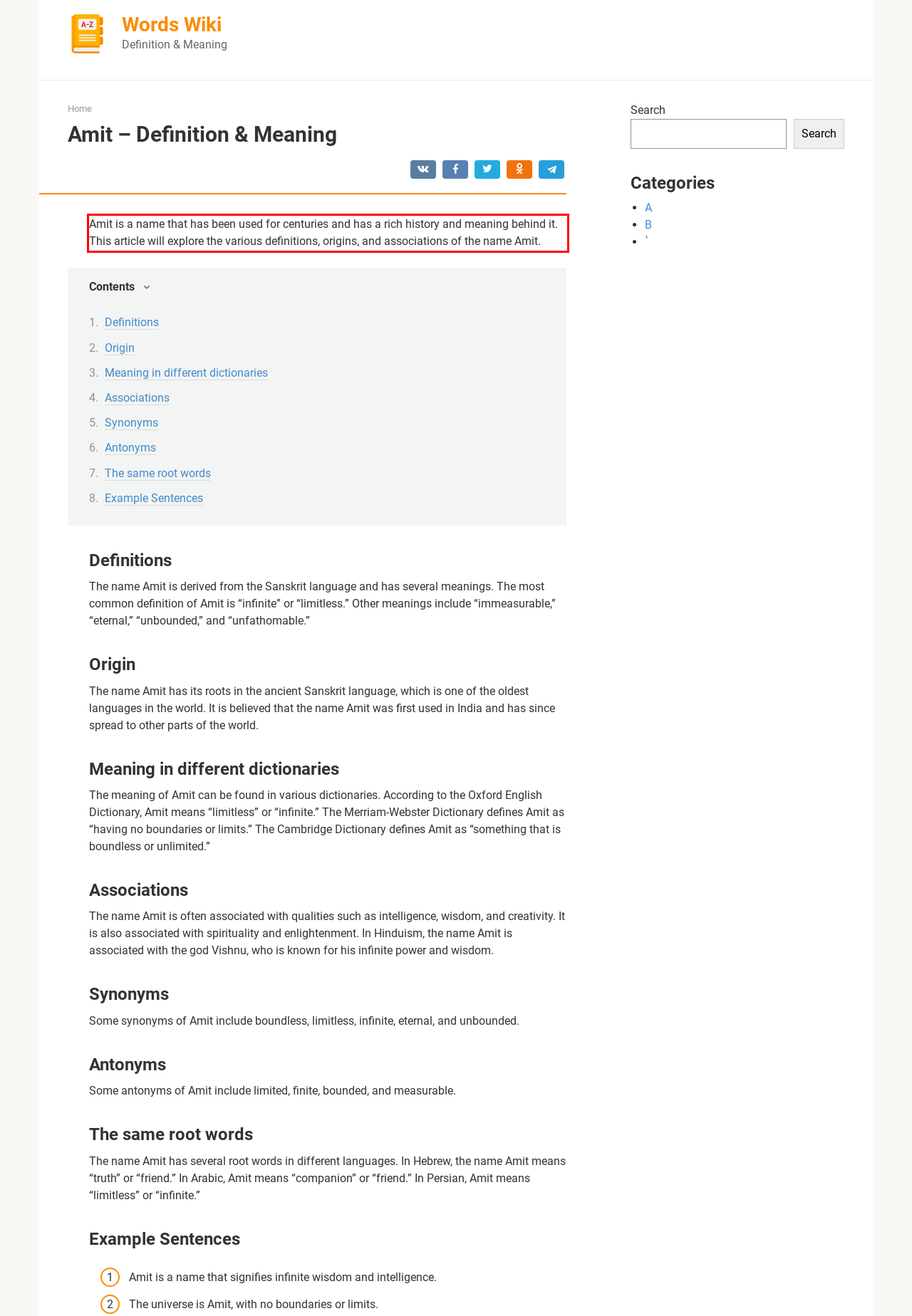Identify the text inside the red bounding box in the provided webpage screenshot and transcribe it.

Amit is a name that has been used for centuries and has a rich history and meaning behind it. This article will explore the various definitions, origins, and associations of the name Amit.